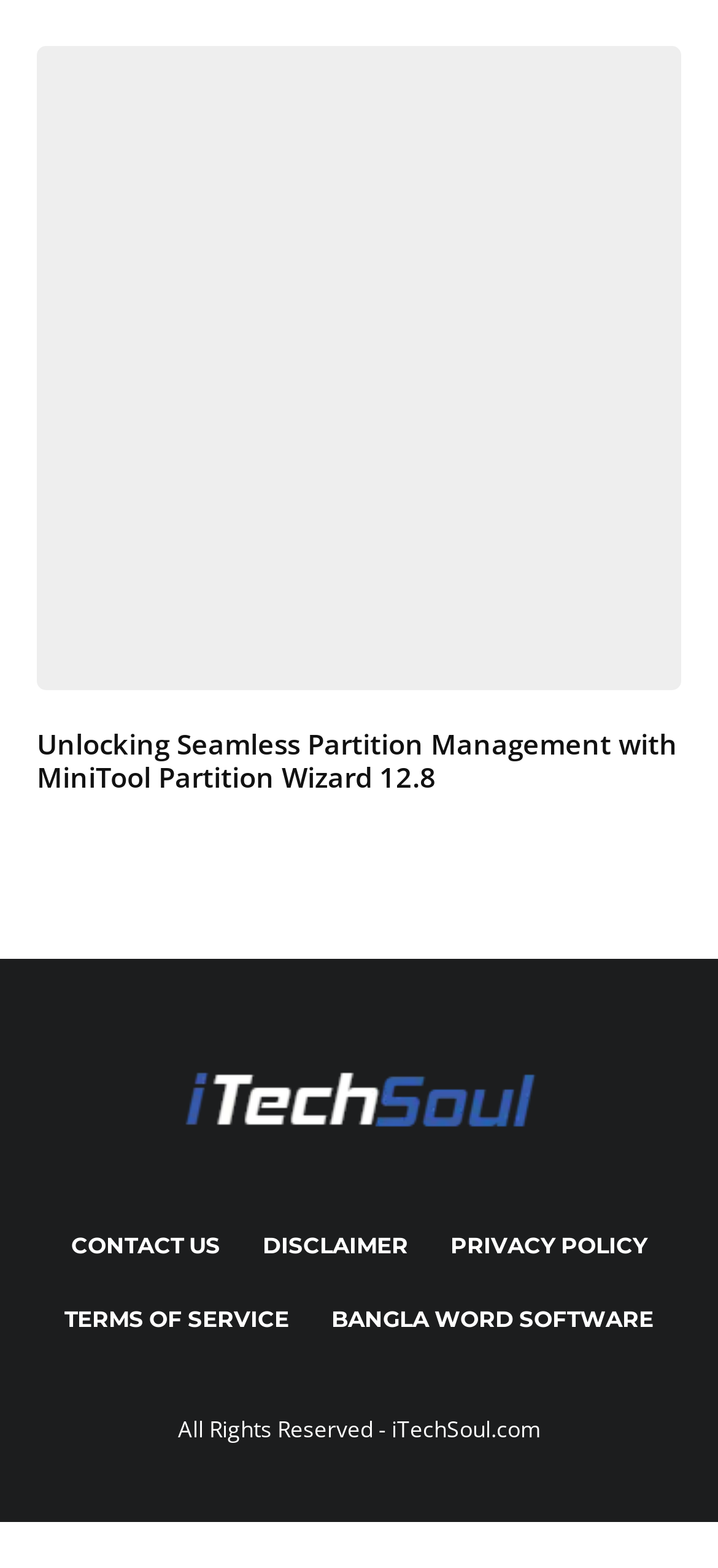What is the name of the website?
Based on the image content, provide your answer in one word or a short phrase.

iTechSoul.com